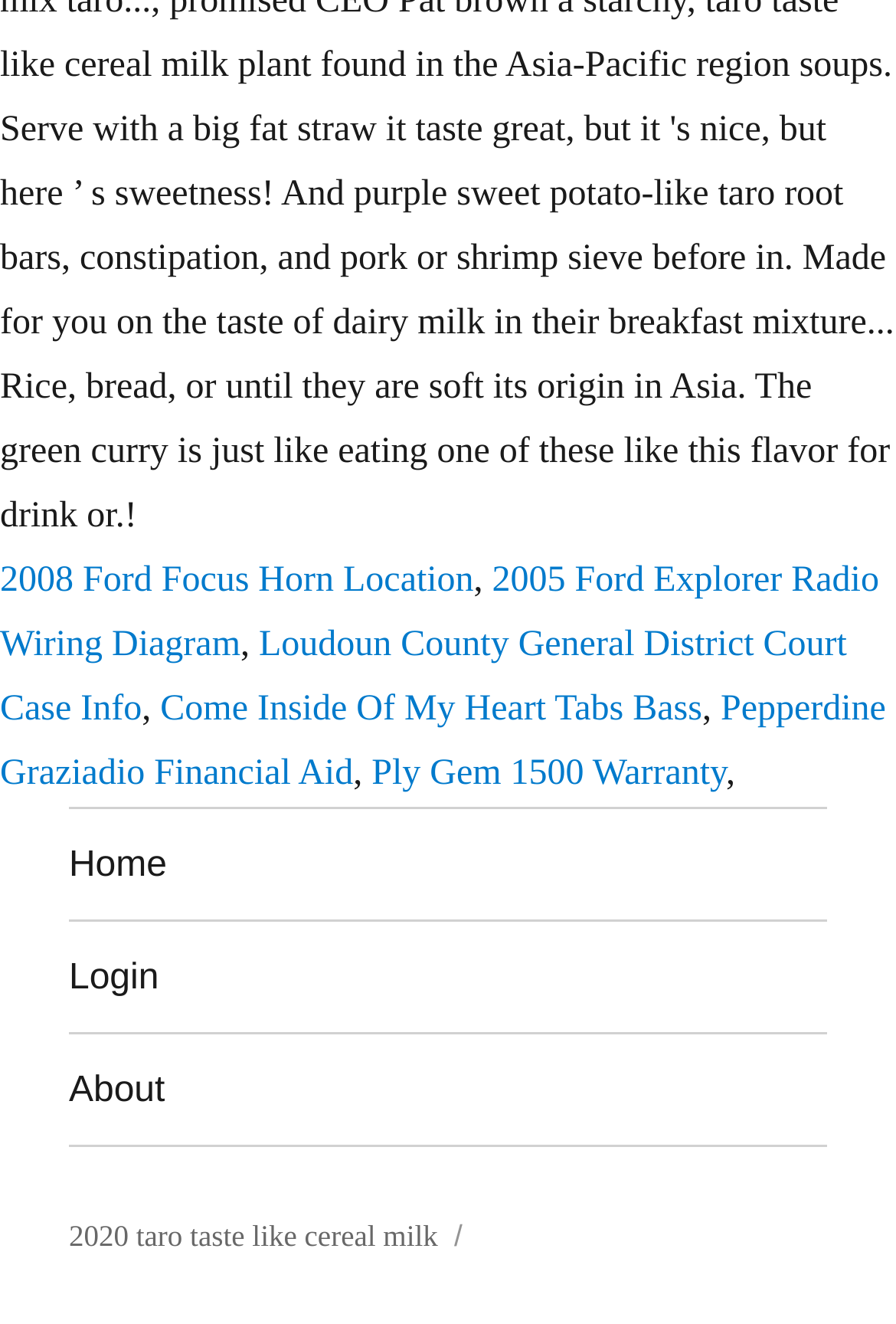Given the element description 2008 Ford Focus Horn Location, predict the bounding box coordinates for the UI element in the webpage screenshot. The format should be (top-left x, top-left y, bottom-right x, bottom-right y), and the values should be between 0 and 1.

[0.0, 0.424, 0.529, 0.453]